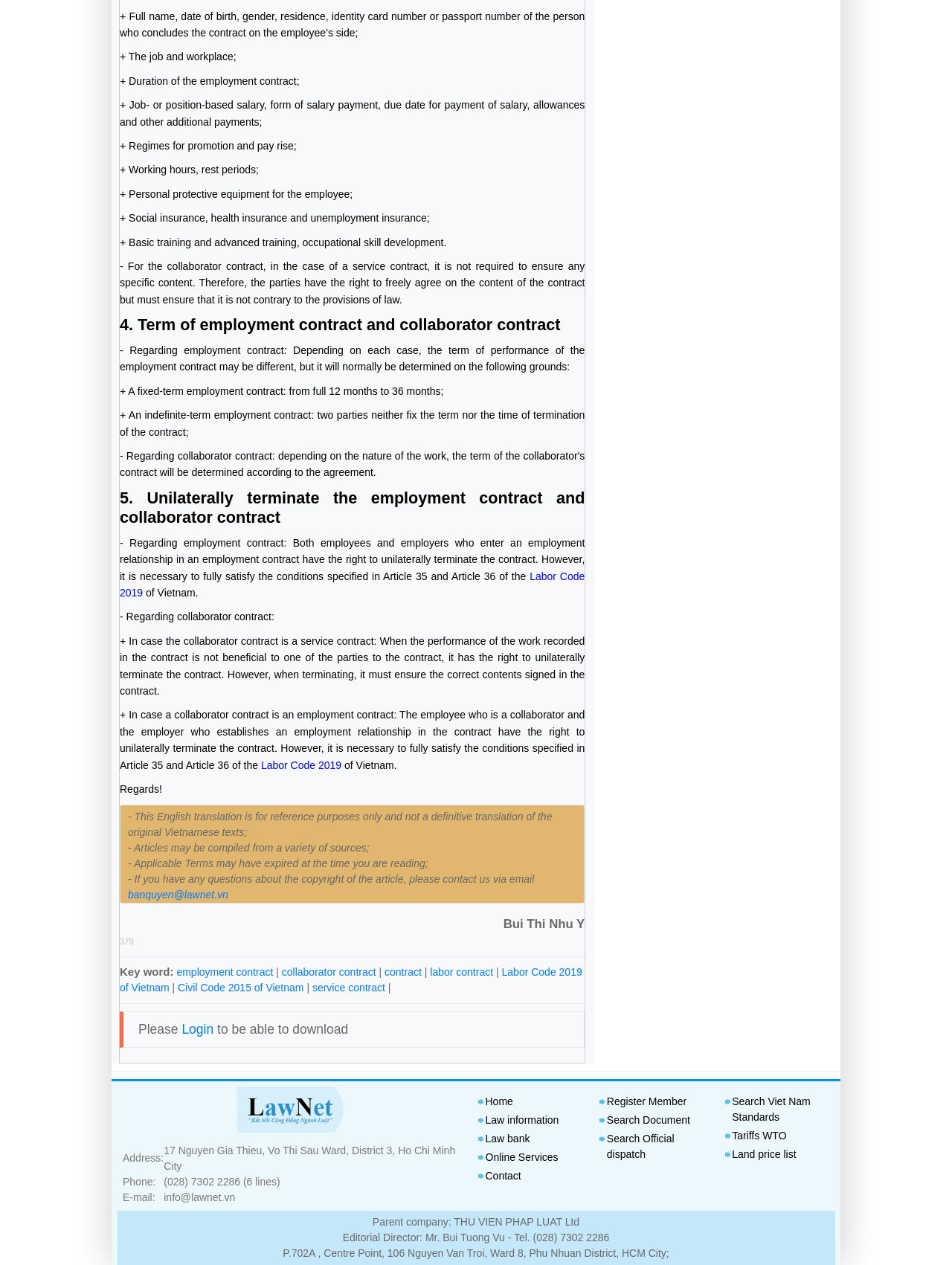Please find the bounding box for the UI element described by: "banquyen@lawnet.vn".

[0.134, 0.703, 0.24, 0.712]